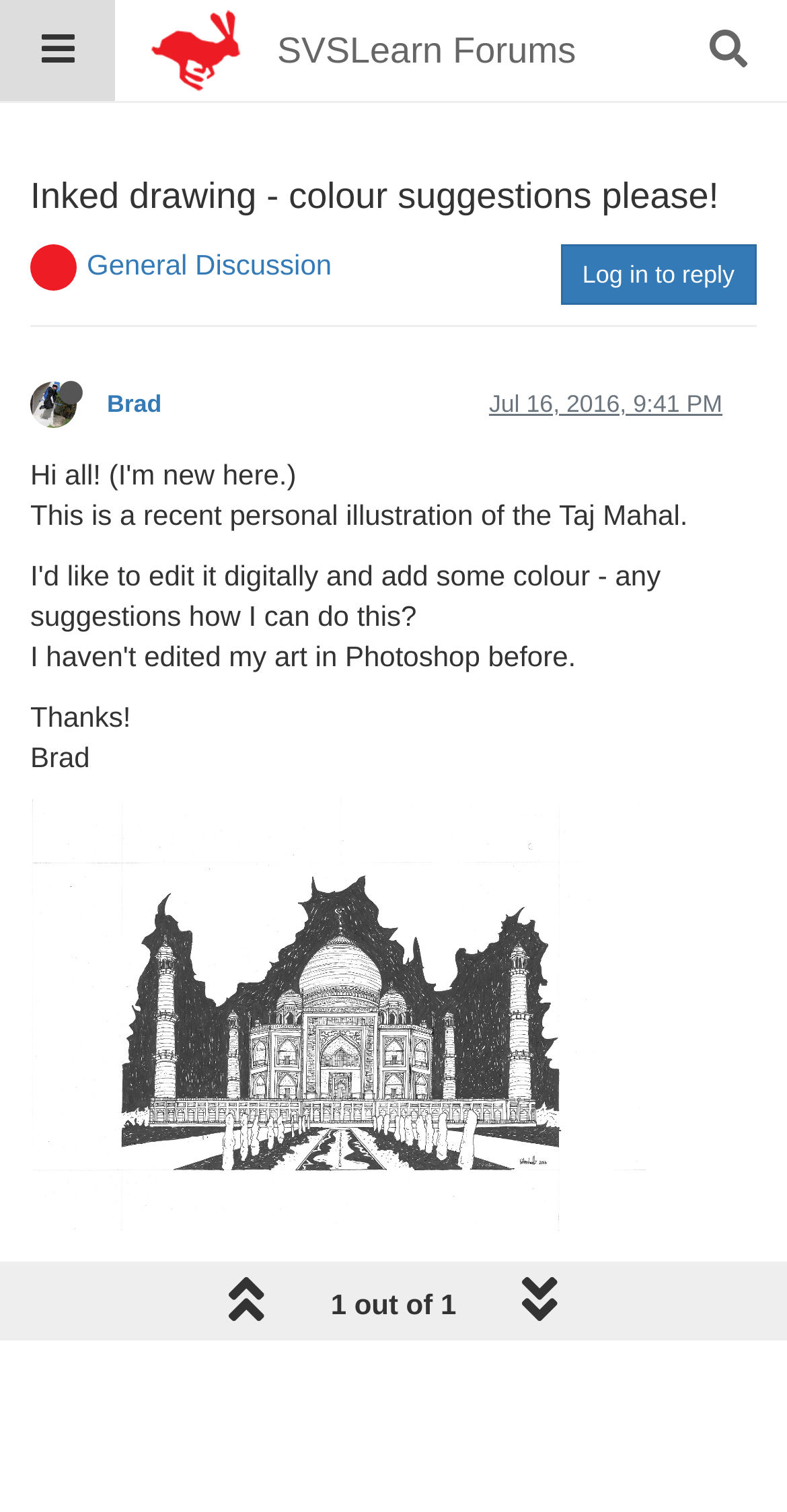Analyze and describe the webpage in a detailed narrative.

This webpage appears to be a forum post on the SVSLearn Forums, with the title "Inked drawing - colour suggestions please!" at the top. The title is situated near the top-left corner of the page. Below the title, there is a heading that reads "SVSLearn Forums" and an image of the Society of Visual Storytelling logo, positioned near the top-center of the page.

On the top-right corner, there are two buttons, one with a search icon and another with a bell icon. Next to the search icon, there is a generic element labeled "Search". 

The main content of the post is divided into sections. The first section has a link to "General Discussion" on the top-left, followed by a link to "Log in to reply" on the top-right. Below these links, there is a section with the user's profile information, including their name "Brad" and an image of their profile picture, positioned near the top-left. The user's status is indicated as "Offline" next to their profile picture.

The main post content starts with a paragraph of text that reads "This is a recent personal illustration of the Taj Mahal." followed by another paragraph that says "Thanks!". The user's name "Brad" is mentioned again below the paragraphs.

The main attraction of the post is an image of the Taj Mahal illustration, which takes up a significant portion of the page, situated below the text paragraphs. The image is accompanied by a link to the image file.

At the bottom of the page, there are several links and icons, including a link to the image file again, and three icons with heart, speech bubble, and flag symbols, respectively. There is also a link that reads "1 out of 1" near the bottom-center of the page.